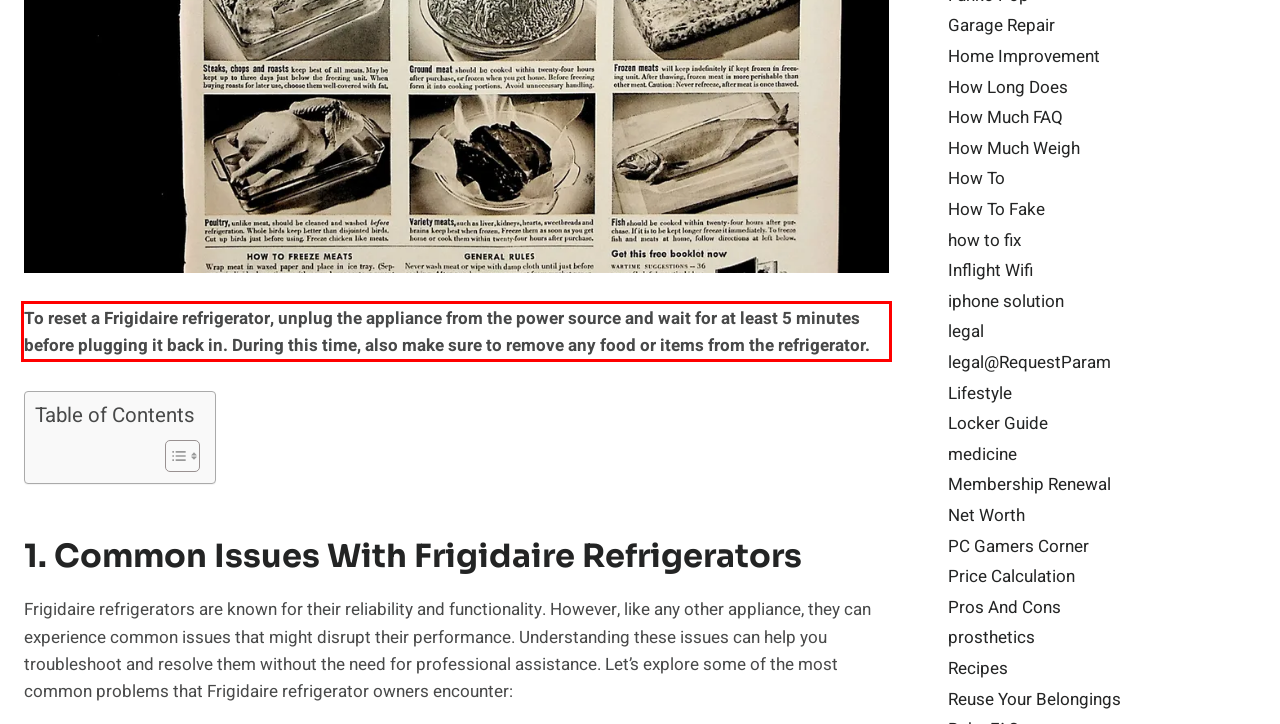With the given screenshot of a webpage, locate the red rectangle bounding box and extract the text content using OCR.

To reset a Frigidaire refrigerator, unplug the appliance from the power source and wait for at least 5 minutes before plugging it back in. During this time, also make sure to remove any food or items from the refrigerator.